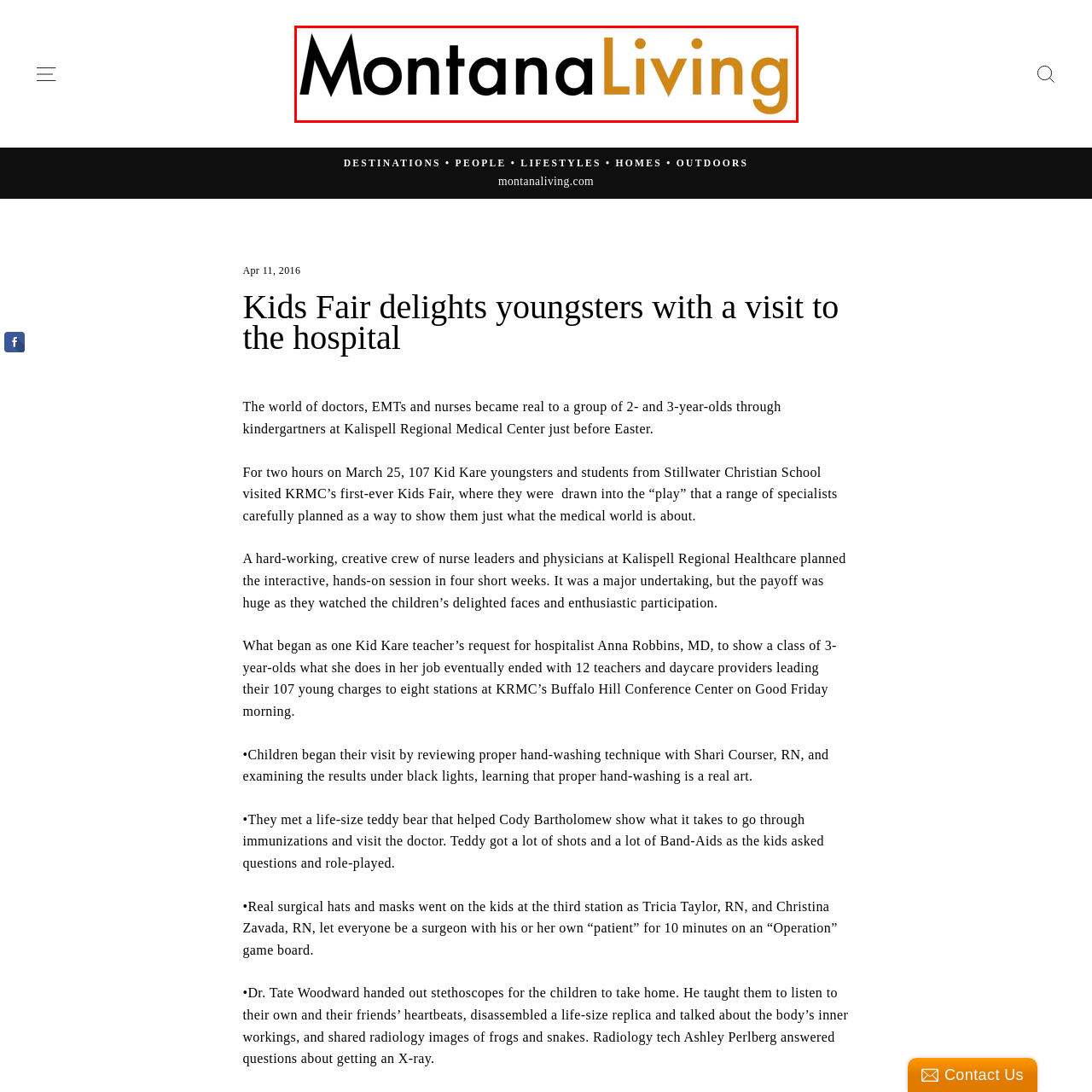Give a detailed account of the scene depicted within the red boundary.

The image features the logo of "Montana Living," presented in a modern and vibrant style. The logo utilizes a combination of bold black lettering for the word "Montana" and a warm gold color for "Living," creating a visually appealing contrast. This design highlights the emphasis on a lively and engaging lifestyle associated with Montana, aligning with the publication's focus on local destinations, culture, and outdoor activities. The logo reflects the essence of the magazine, which aims to connect readers with the rich experiences that Montana offers.